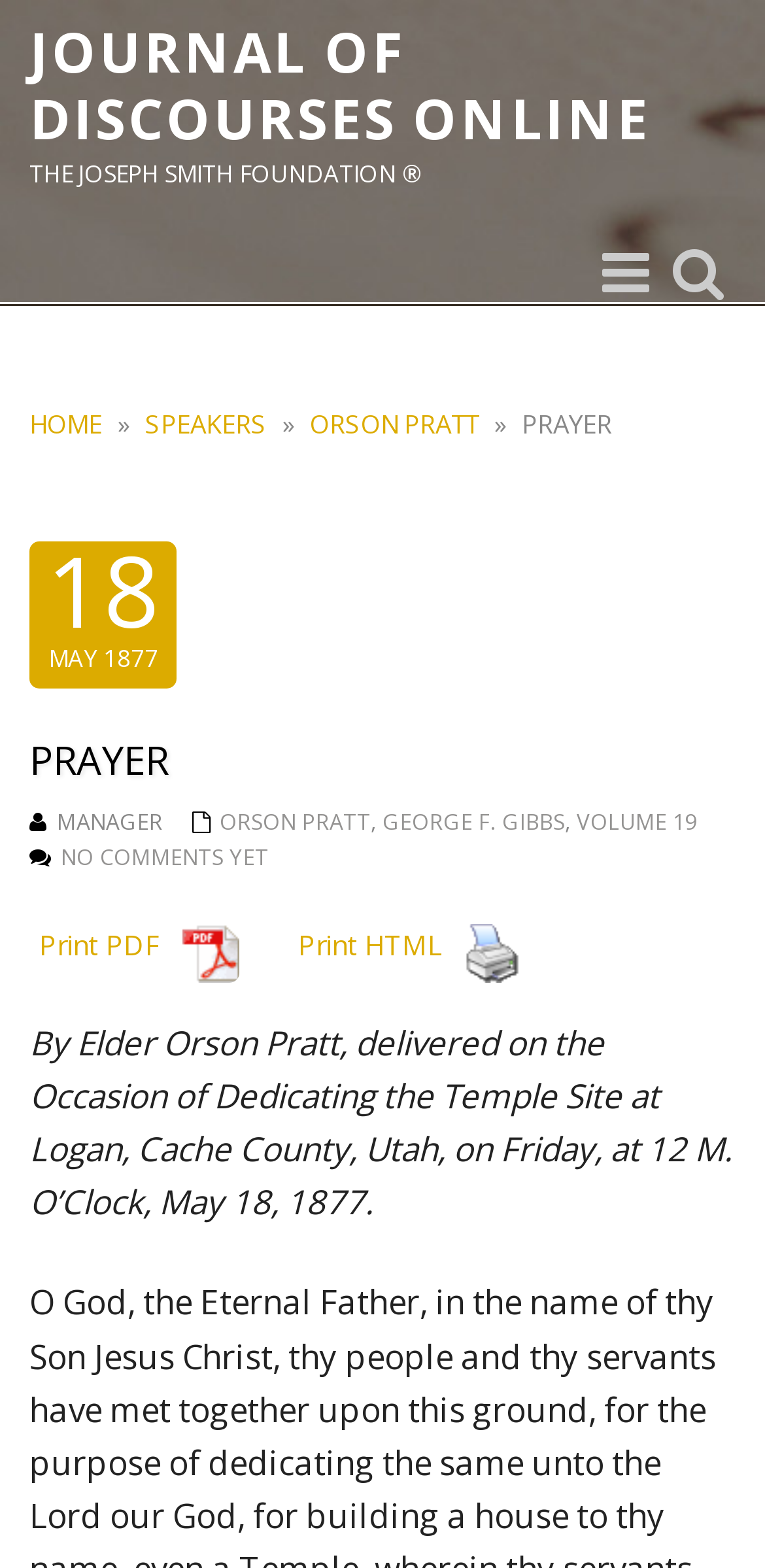Determine the bounding box coordinates of the UI element described by: "Print HTML".

[0.377, 0.582, 0.695, 0.647]